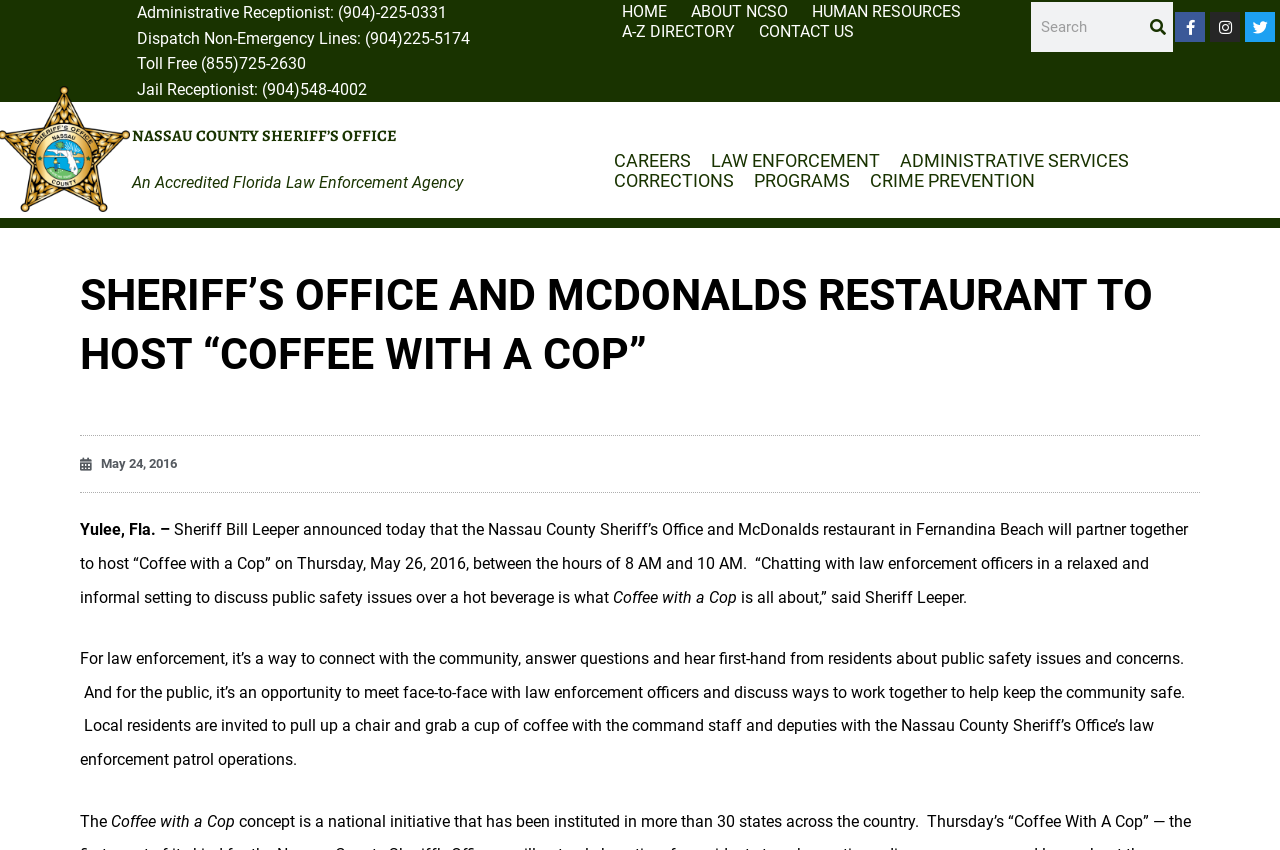Provide your answer to the question using just one word or phrase: What is the time of the 'Coffee with a Cop' event?

8 AM and 10 AM